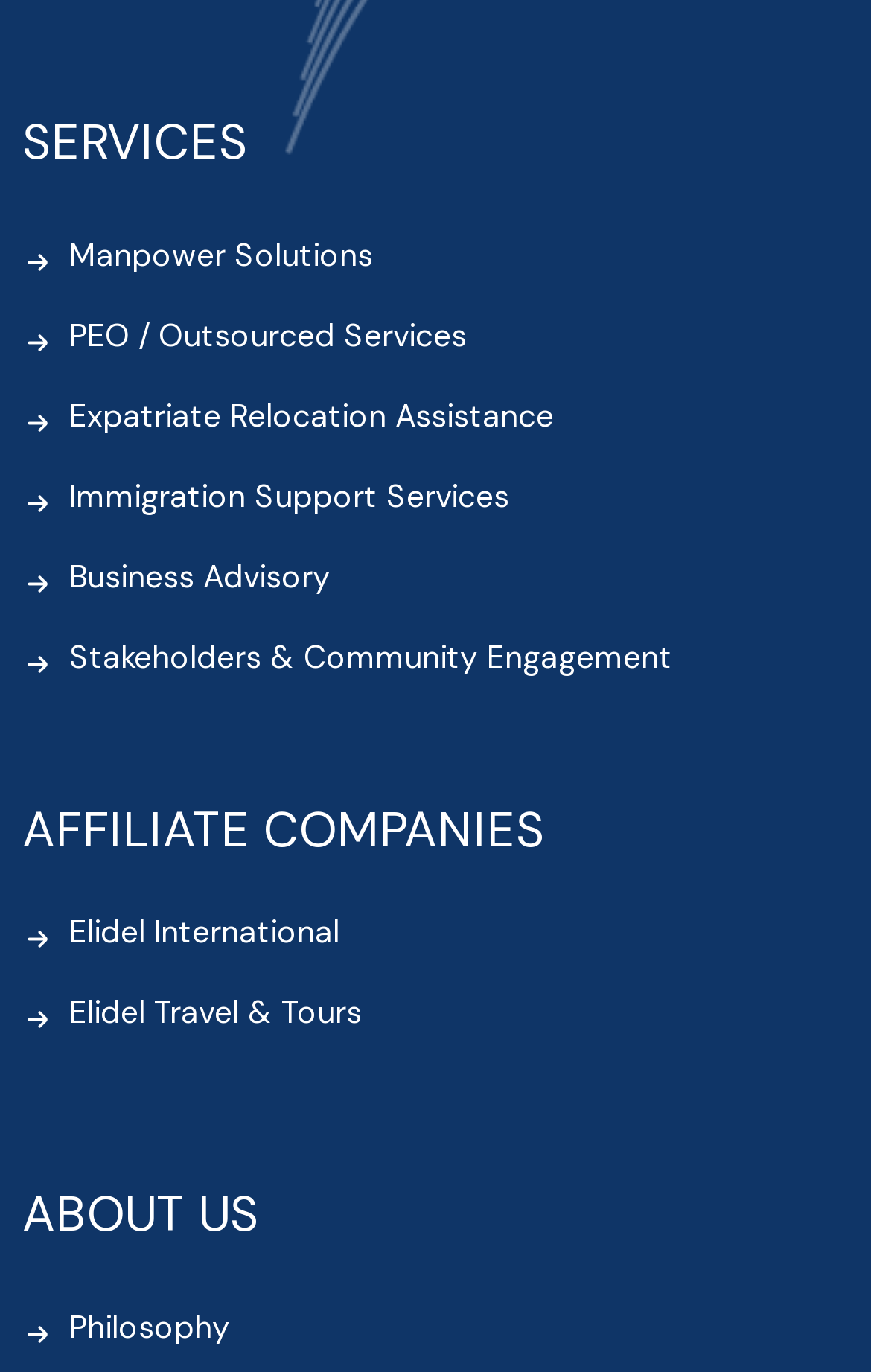How many services are listed?
Kindly answer the question with as much detail as you can.

I counted the number of links under the 'SERVICES' heading, which are 'Manpower Solutions', 'PEO / Outsourced Services', 'Expatriate Relocation Assistance', 'Immigration Support Services', 'Business Advisory', 'Stakeholders & Community Engagement'. There are 7 links in total.